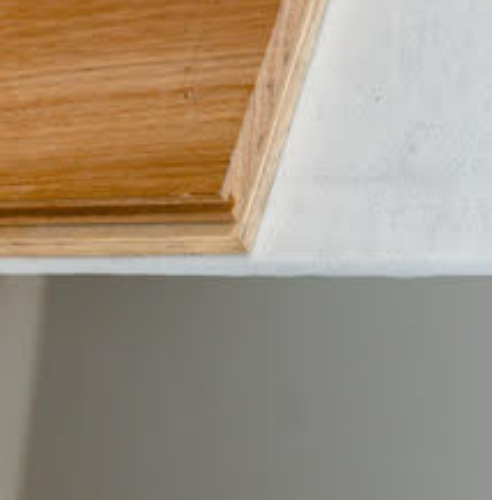What type of noise does the underlay dampen?
Can you provide a detailed and comprehensive answer to the question?

The caption states that the AngelStep 630 acoustic underlay is designed to effectively dampen both impact and airborne noise, ensuring a quieter indoor environment.